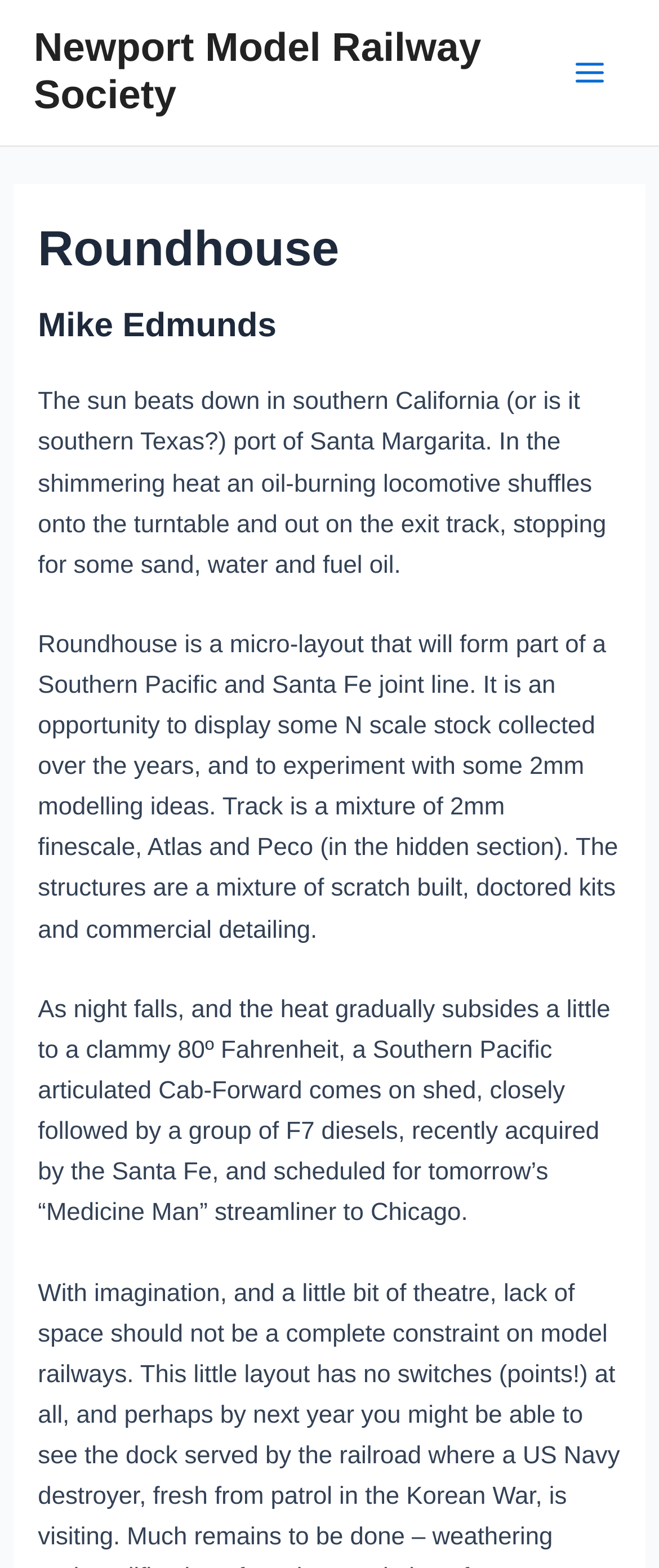Using the provided element description "Main Menu", determine the bounding box coordinates of the UI element.

[0.841, 0.024, 0.949, 0.069]